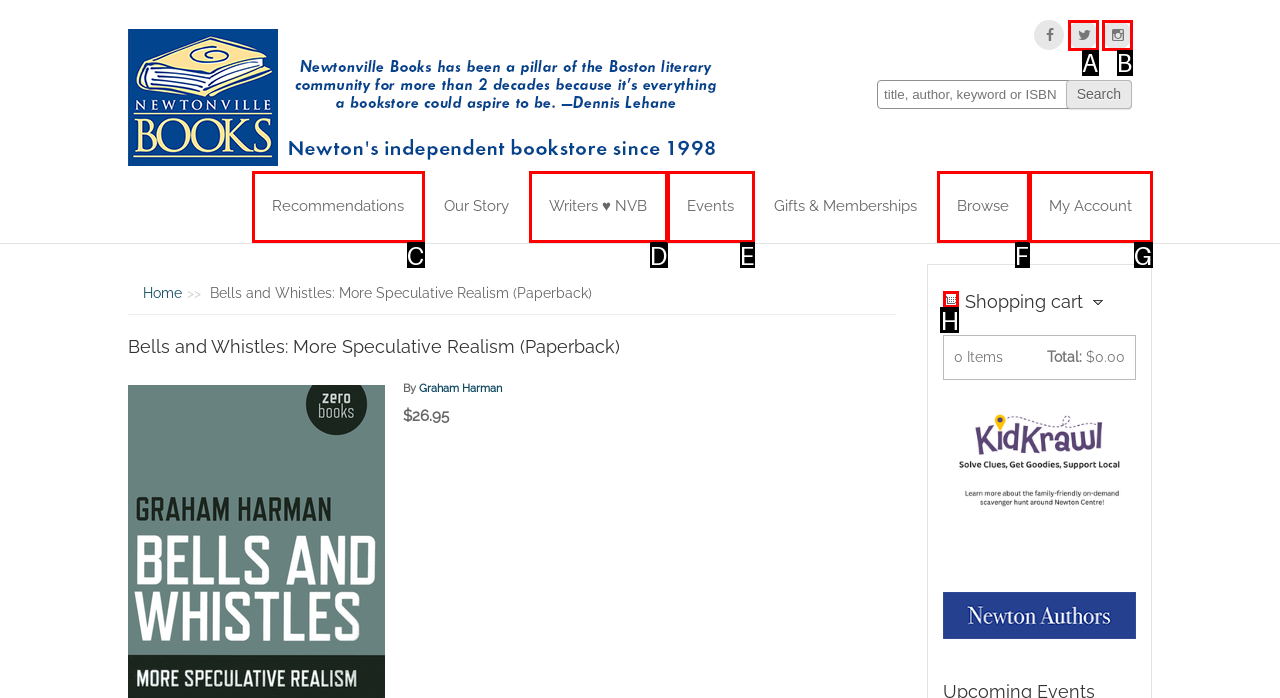Point out which UI element to click to complete this task: View shopping cart
Answer with the letter corresponding to the right option from the available choices.

H